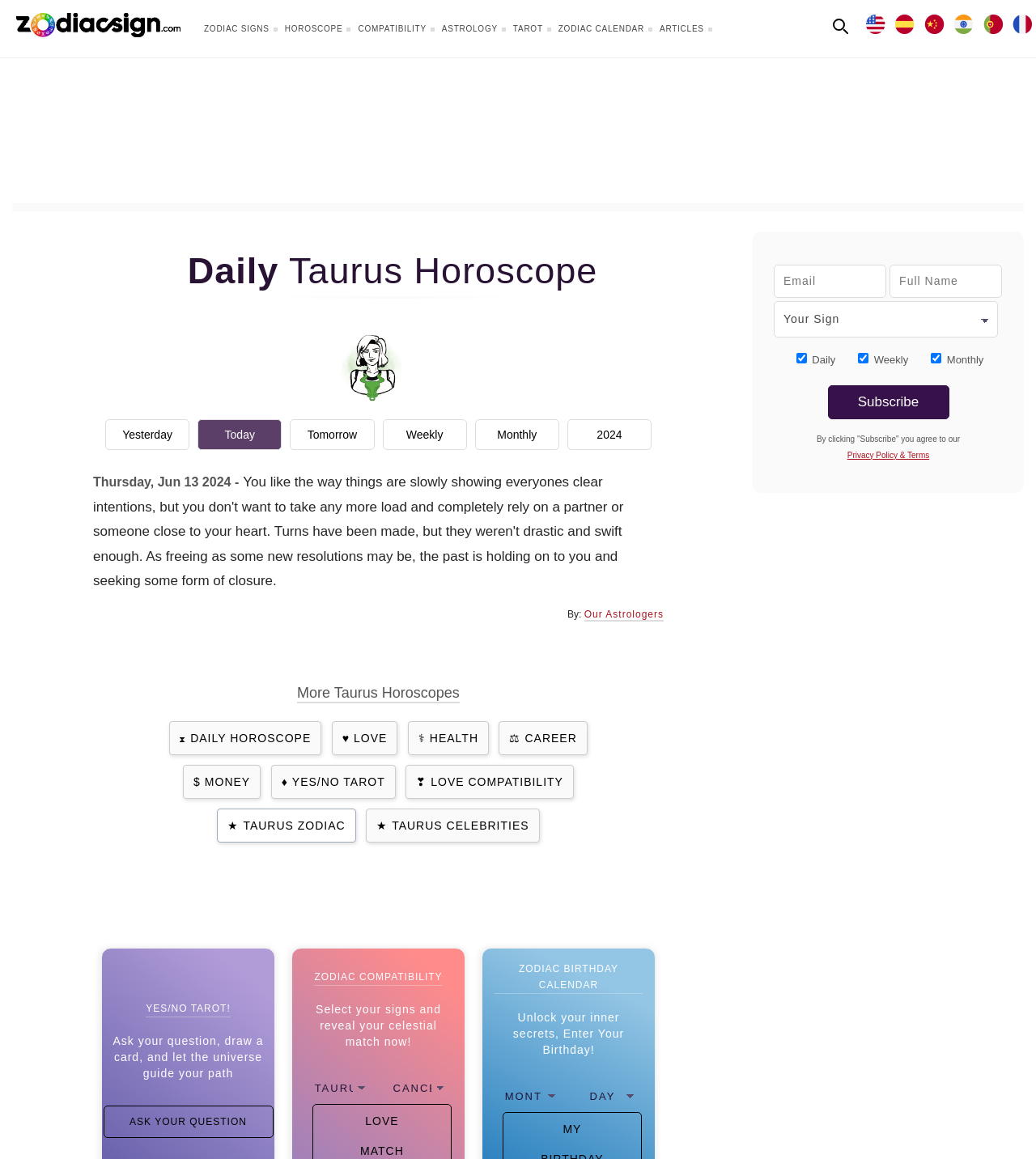Can you pinpoint the bounding box coordinates for the clickable element required for this instruction: "Get yesterday's horoscope"? The coordinates should be four float numbers between 0 and 1, i.e., [left, top, right, bottom].

[0.102, 0.362, 0.183, 0.388]